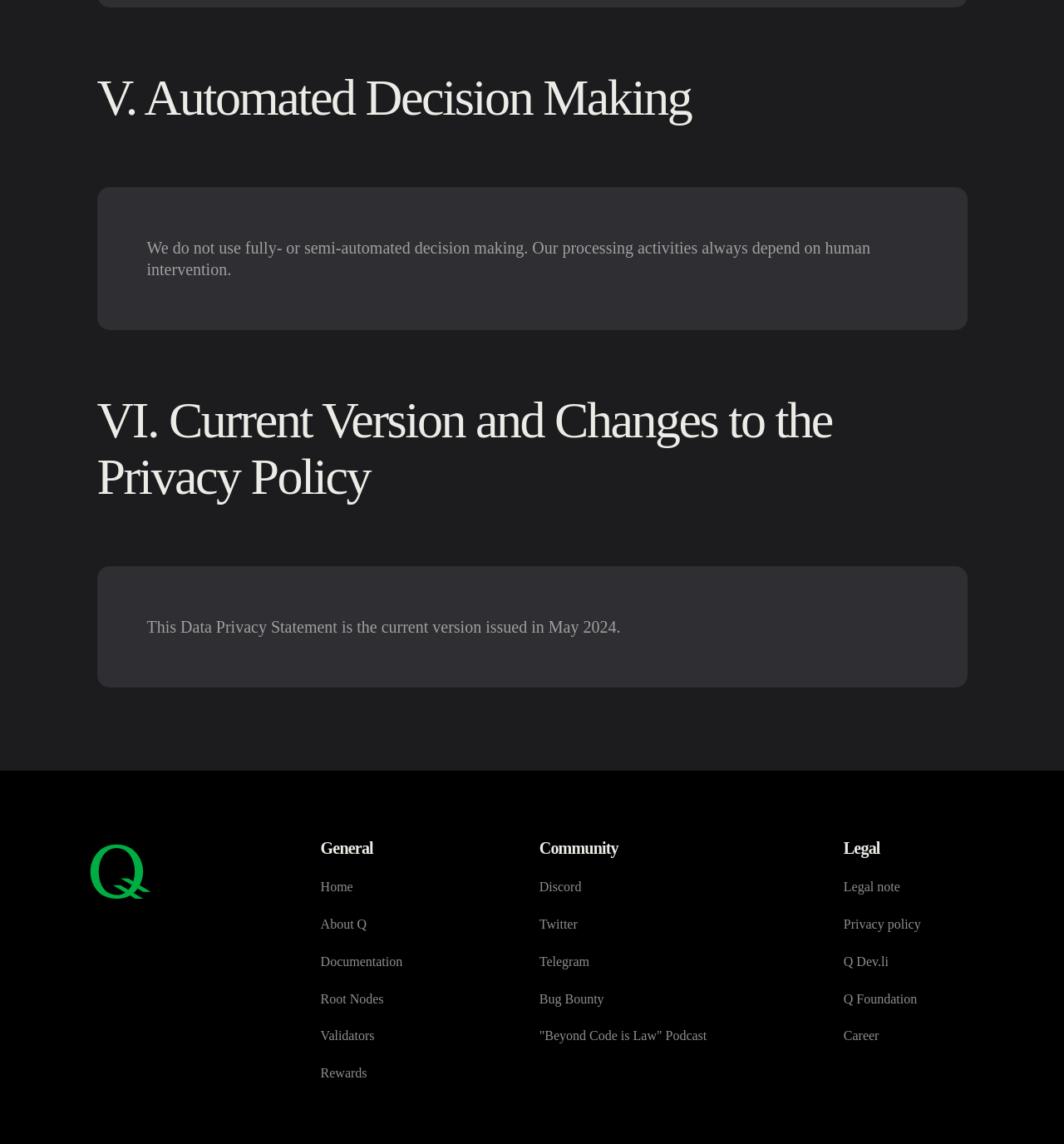Locate the bounding box coordinates of the area where you should click to accomplish the instruction: "view documentation".

[0.301, 0.833, 0.378, 0.849]